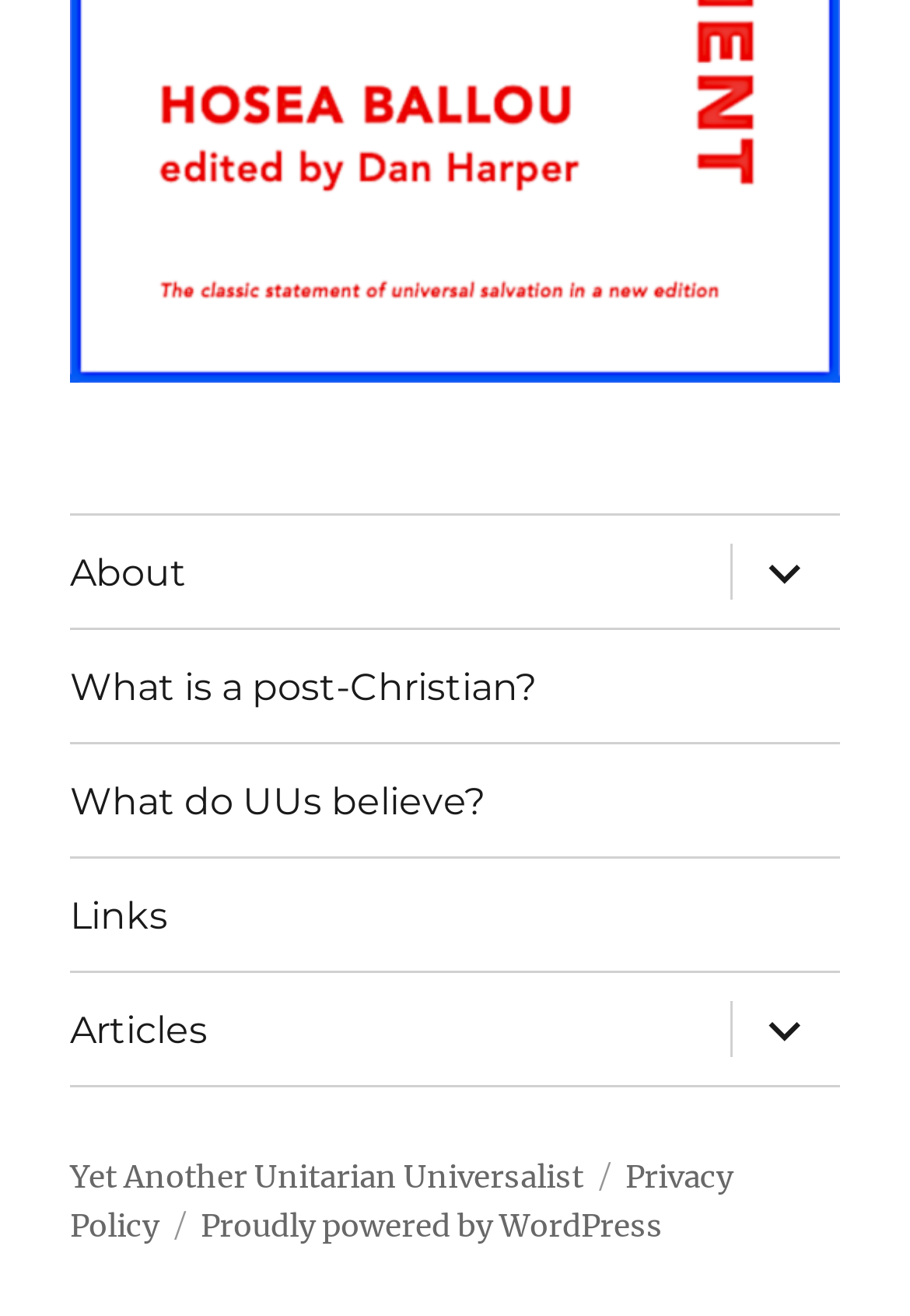Show the bounding box coordinates for the HTML element described as: "alt="Book cover: Treatise on Atonement"".

[0.077, 0.249, 0.923, 0.284]